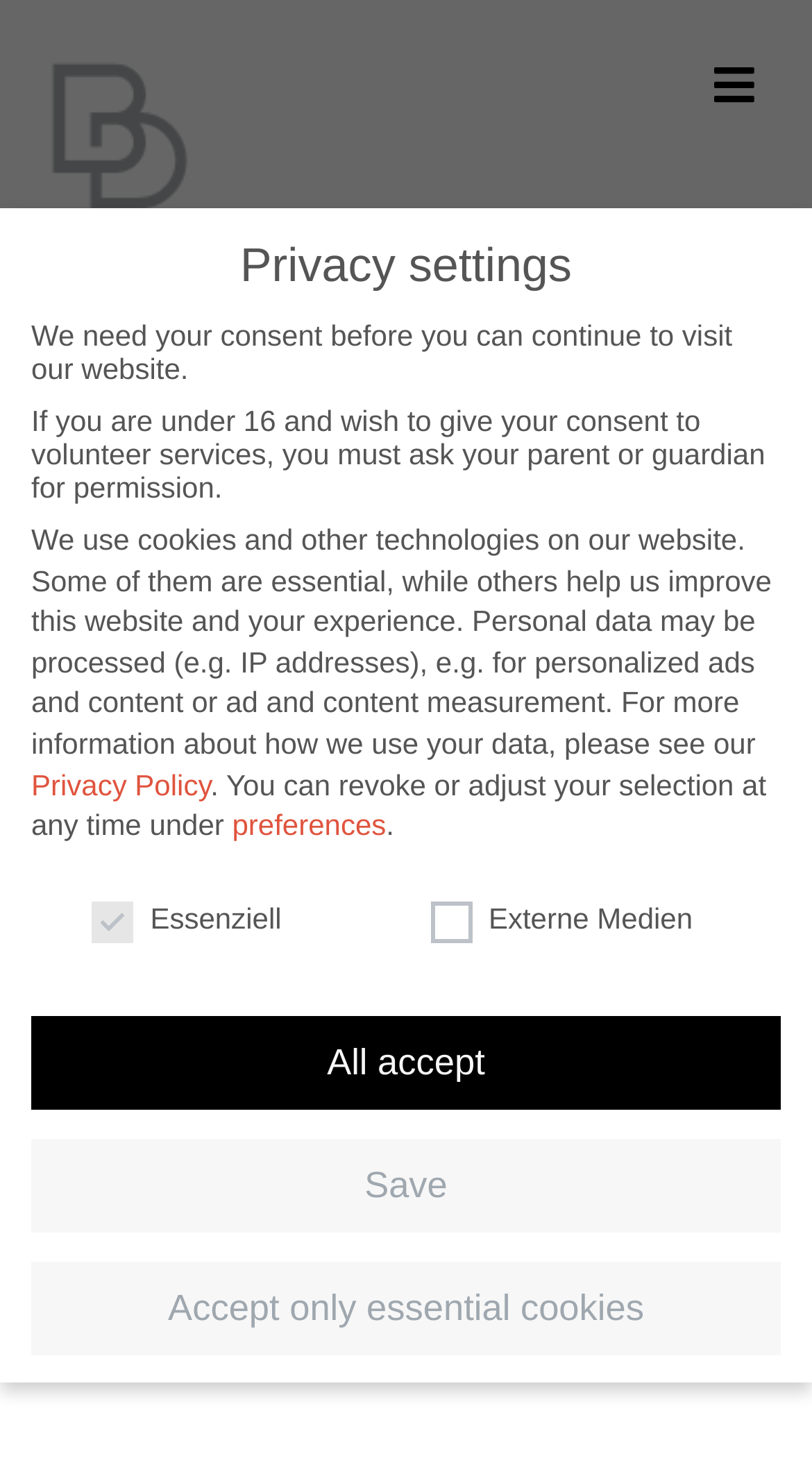Based on the element description: "All accept", identify the bounding box coordinates for this UI element. The coordinates must be four float numbers between 0 and 1, listed as [left, top, right, bottom].

[0.038, 0.69, 0.962, 0.755]